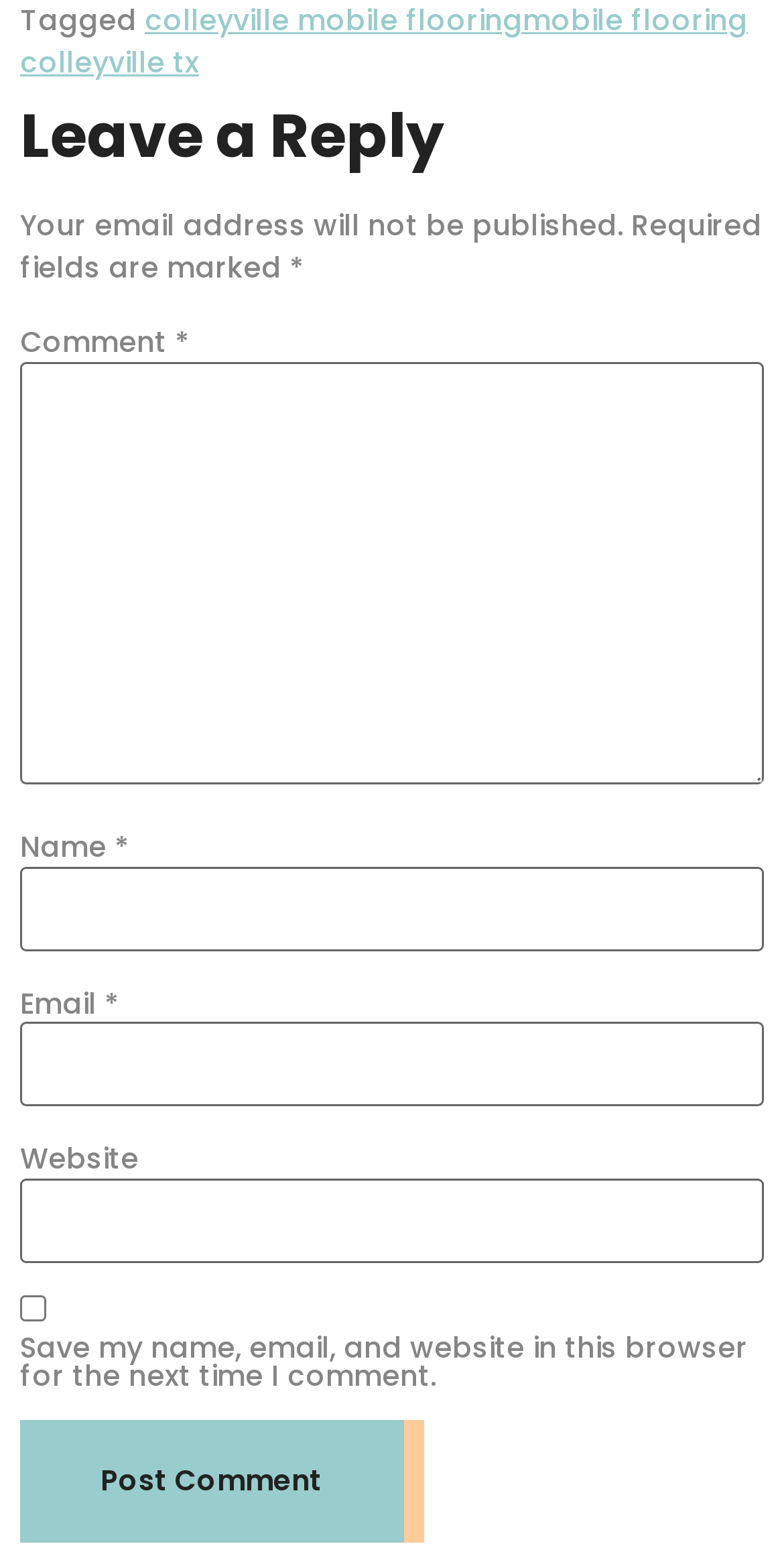Locate the coordinates of the bounding box for the clickable region that fulfills this instruction: "Check the 'Save my name, email, and website in this browser for the next time I comment' checkbox".

[0.026, 0.839, 0.059, 0.856]